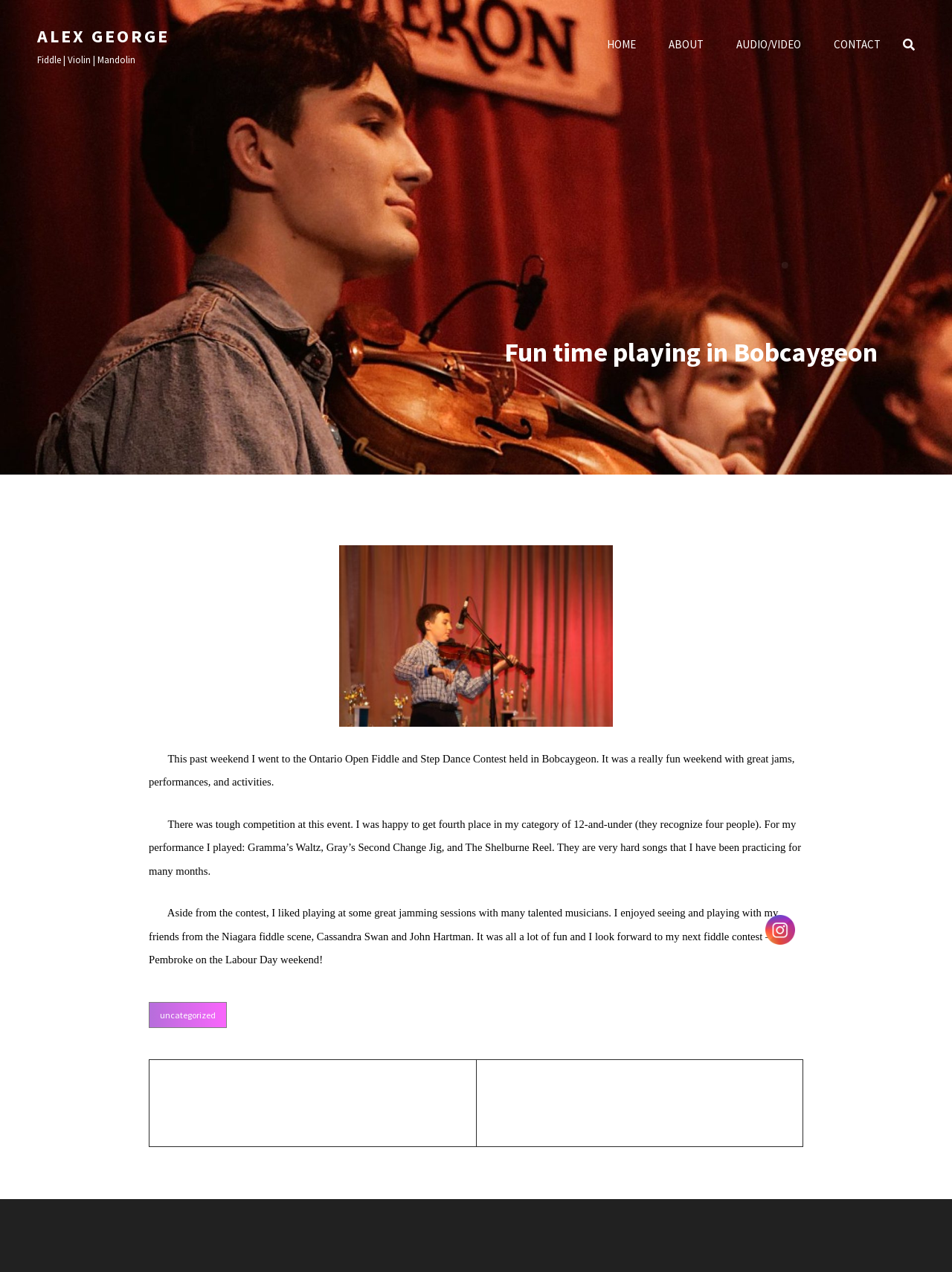What is the location of the next fiddle contest mentioned in the article?
Relying on the image, give a concise answer in one word or a brief phrase.

Pembroke